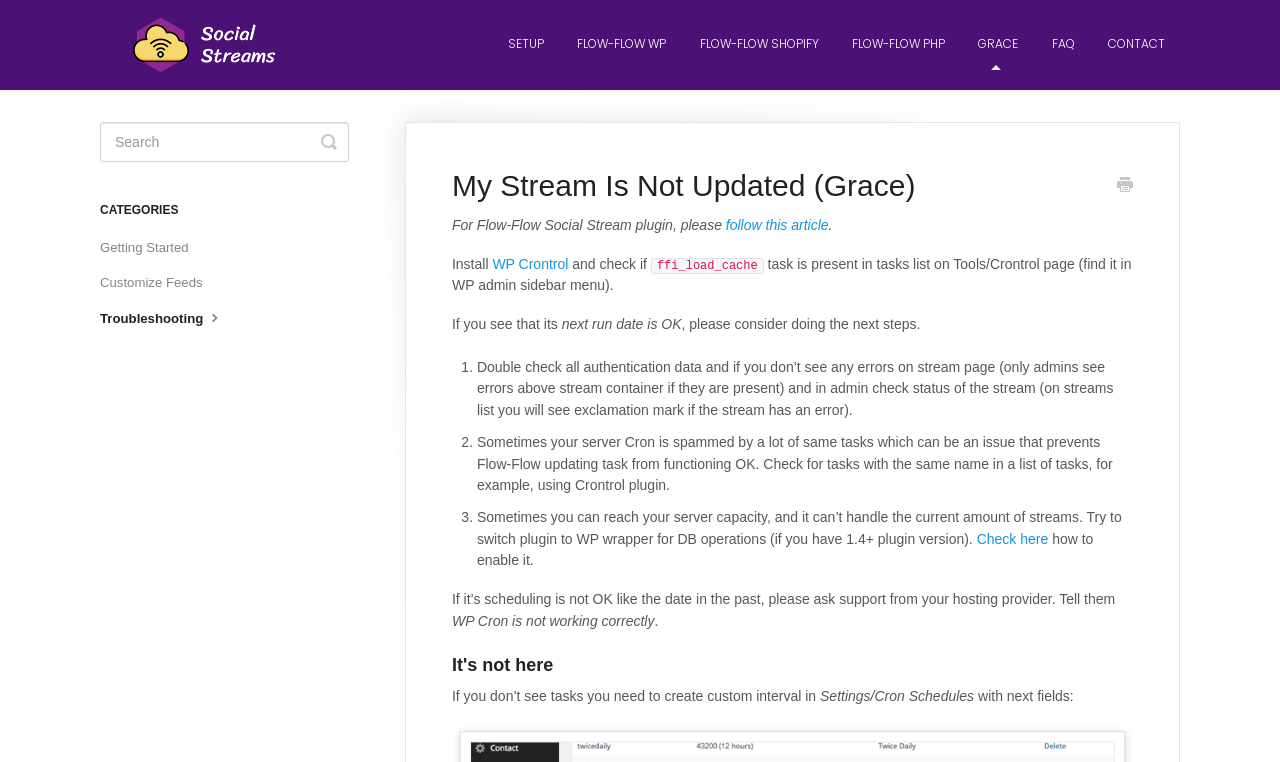Please identify the bounding box coordinates of where to click in order to follow the instruction: "Go to FAQ page".

[0.81, 0.024, 0.851, 0.092]